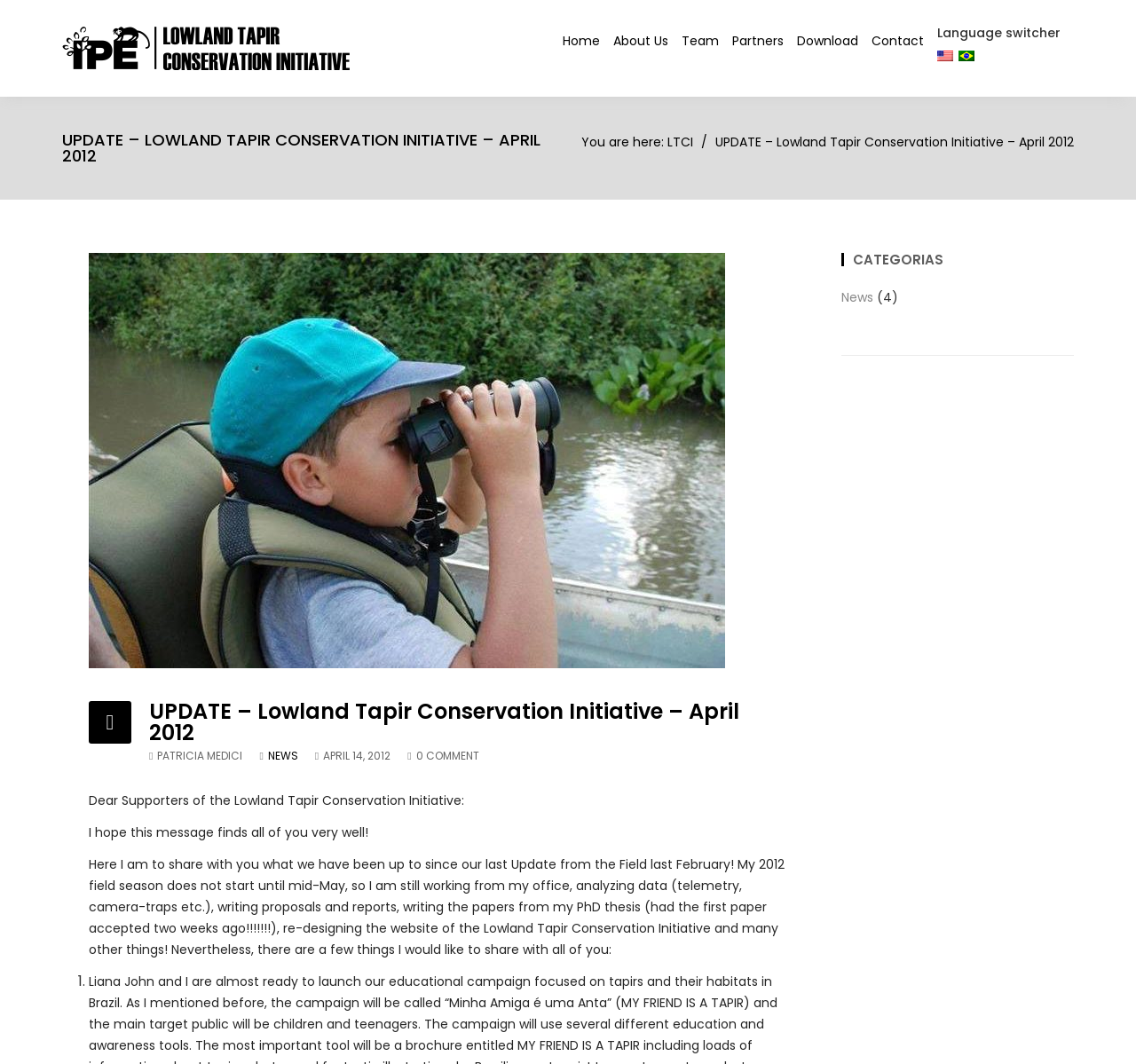What is the purpose of the webpage?
Please answer the question with a detailed response using the information from the screenshot.

The purpose of the webpage can be inferred from the content of the update, which shares information about the initiative's activities and progress. The webpage appears to be a blog or news section of the initiative's website.